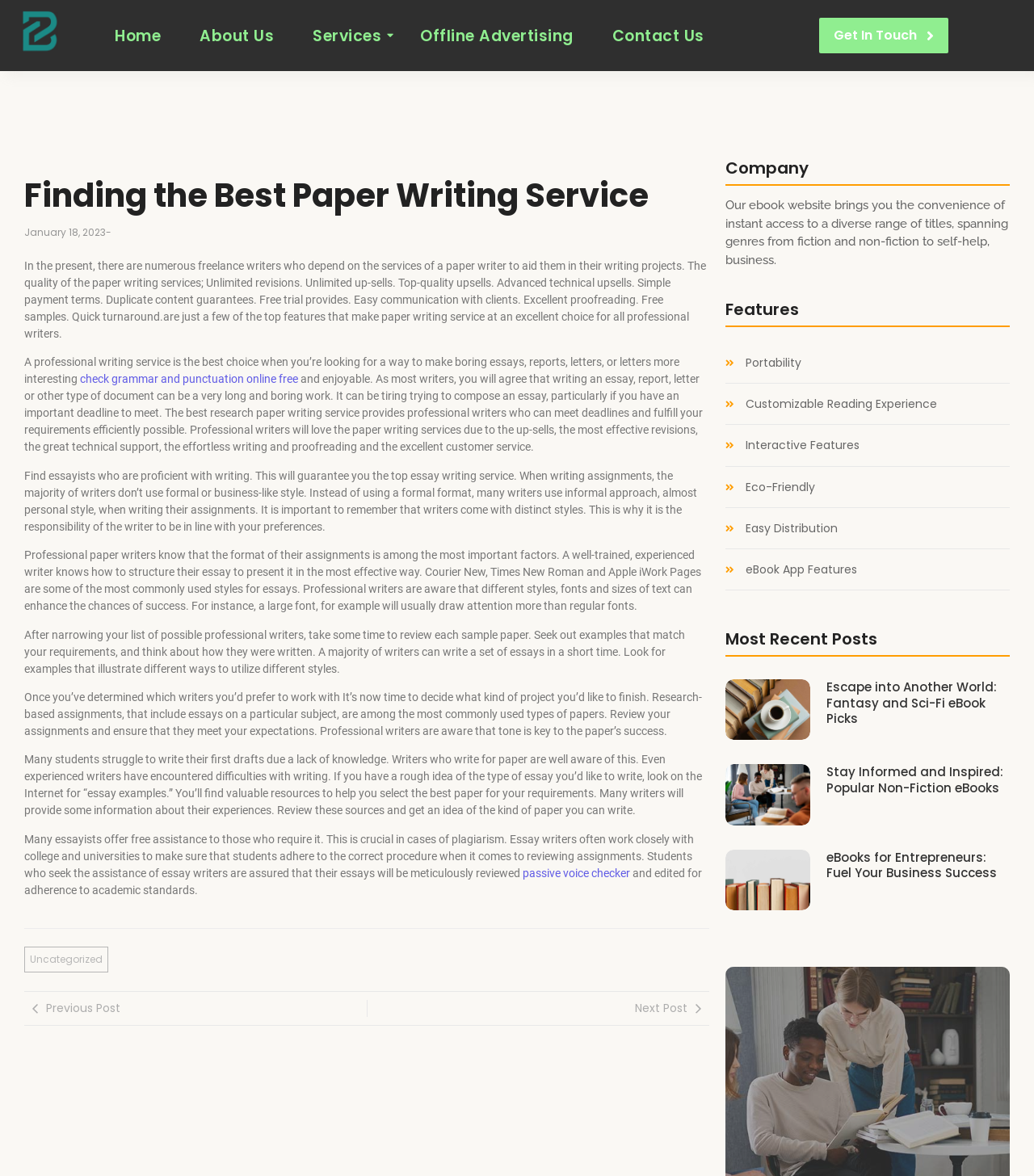What is the purpose of the 'eBook App Features' section?
Please provide a single word or phrase based on the screenshot.

To showcase features